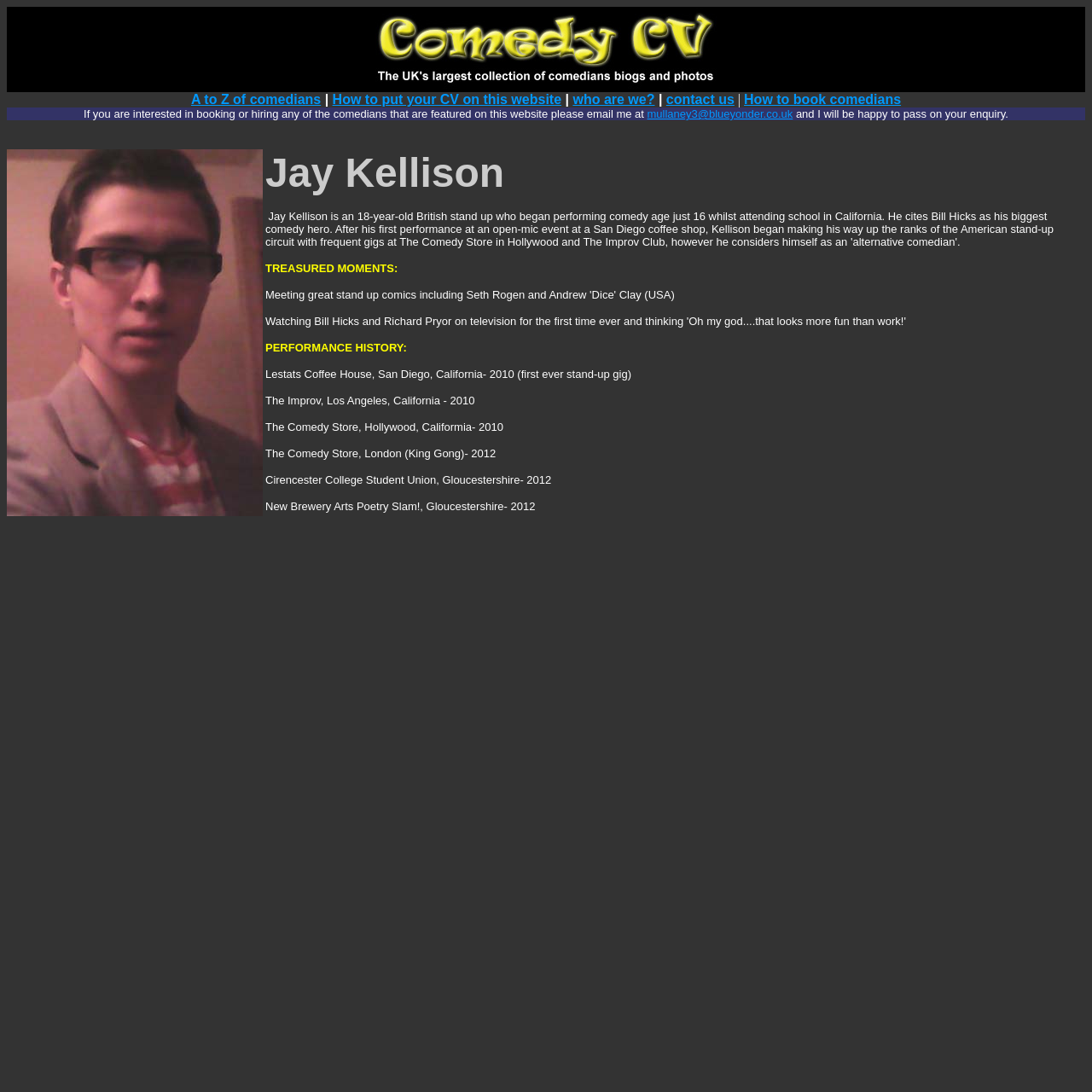Locate the UI element that matches the description A to Z of comedians in the webpage screenshot. Return the bounding box coordinates in the format (top-left x, top-left y, bottom-right x, bottom-right y), with values ranging from 0 to 1.

[0.175, 0.084, 0.294, 0.098]